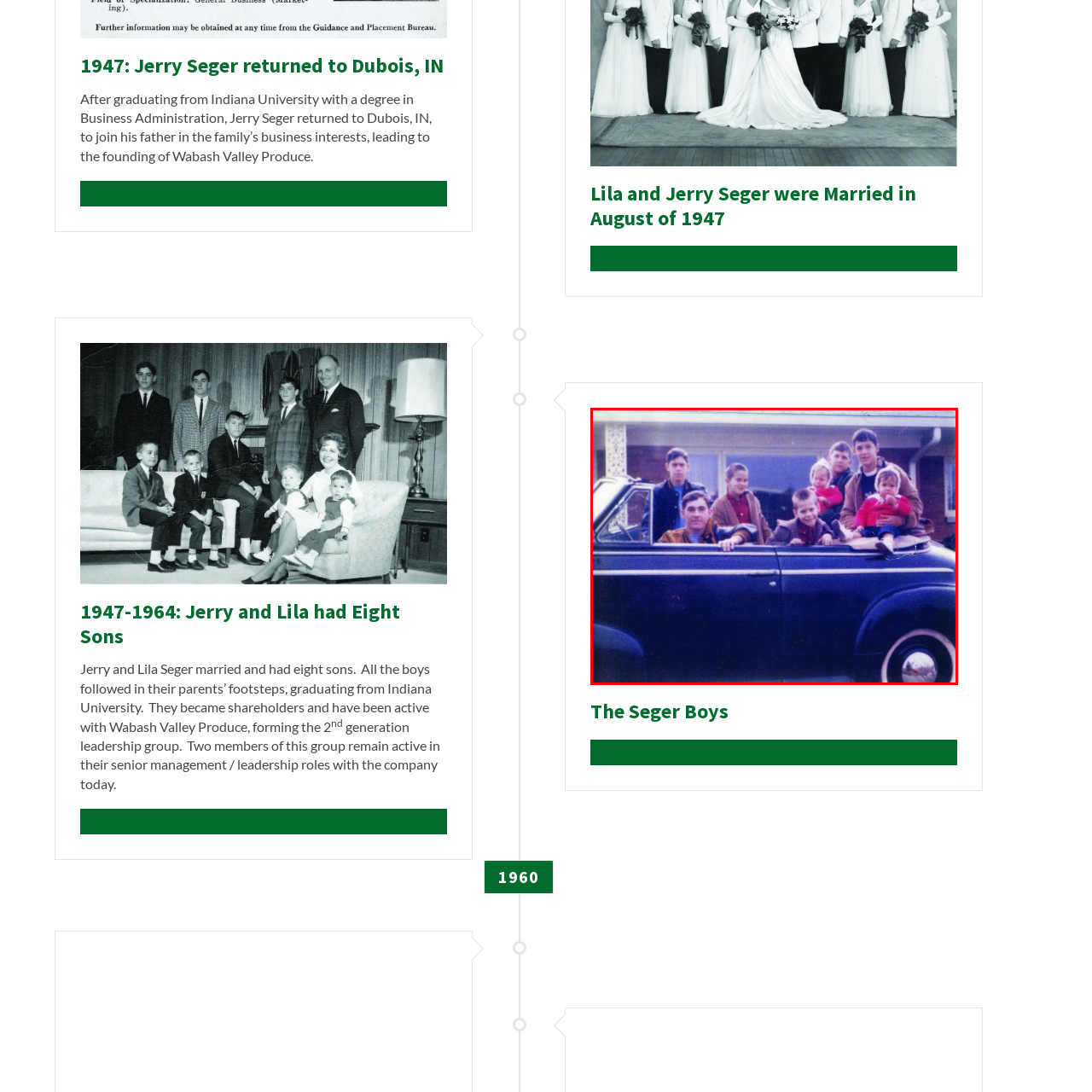Inspect the image outlined by the red box and answer the question using a single word or phrase:
How many sons does Jerry Seger have?

eight